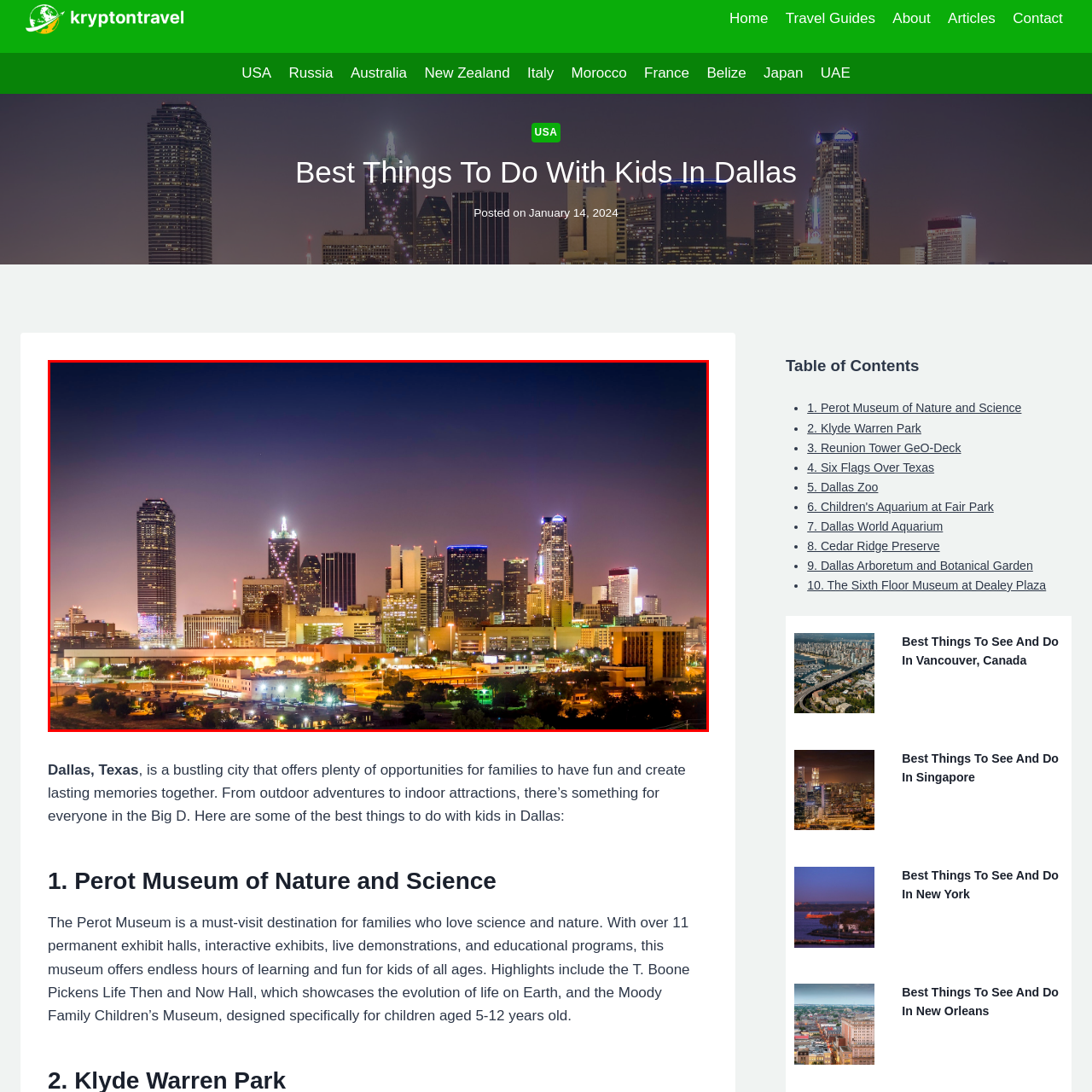Observe the image within the red outline and respond to the ensuing question with a detailed explanation based on the visual aspects of the image: 
What is the city's reputation according to the caption?

The caption states that the urban glow reflects Dallas's reputation as a bustling metropolis filled with opportunities for exploration and adventure, implying that the city is known for its vibrant and lively atmosphere.